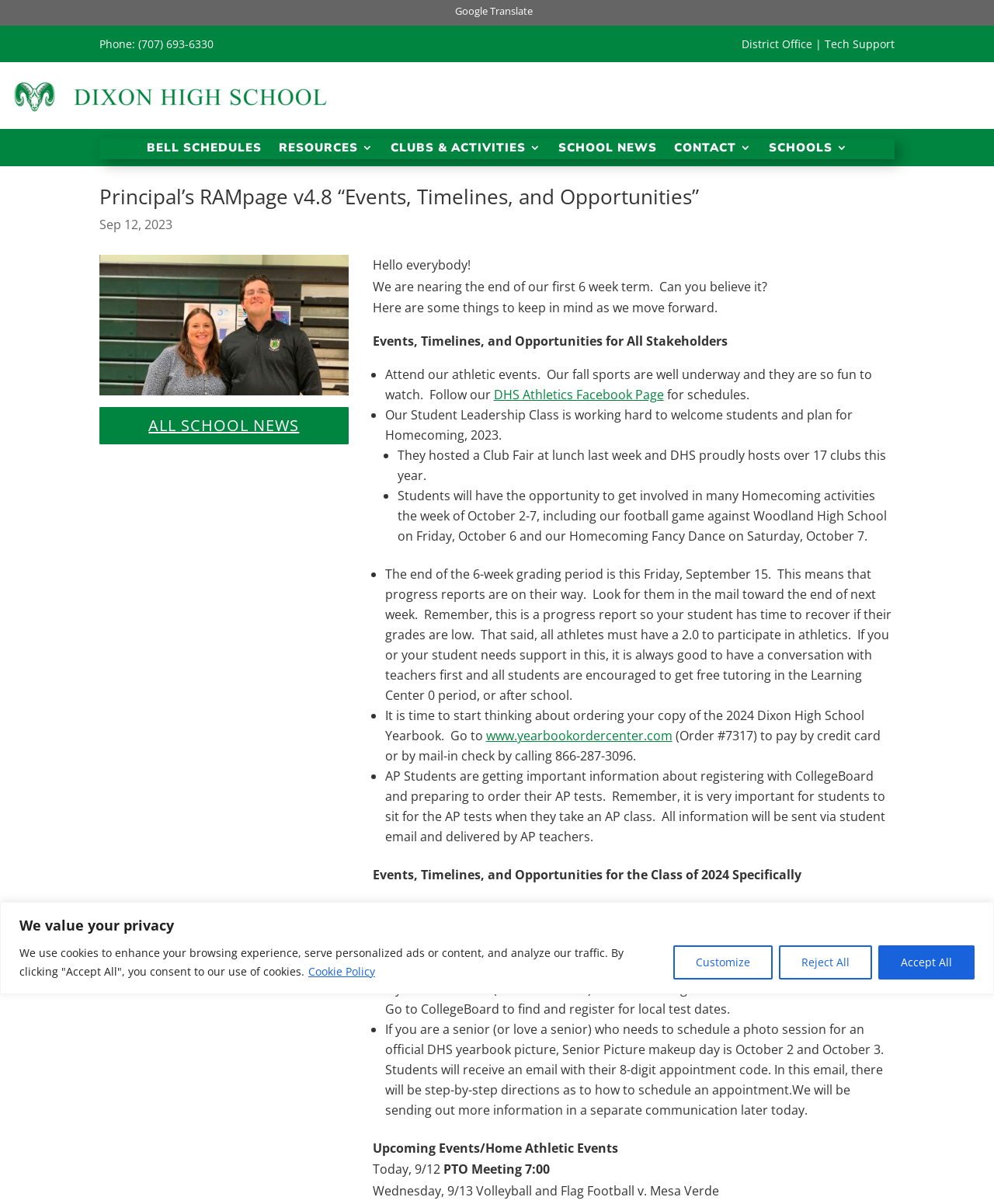Give a one-word or one-phrase response to the question: 
How many clubs are available at DHS?

over 17